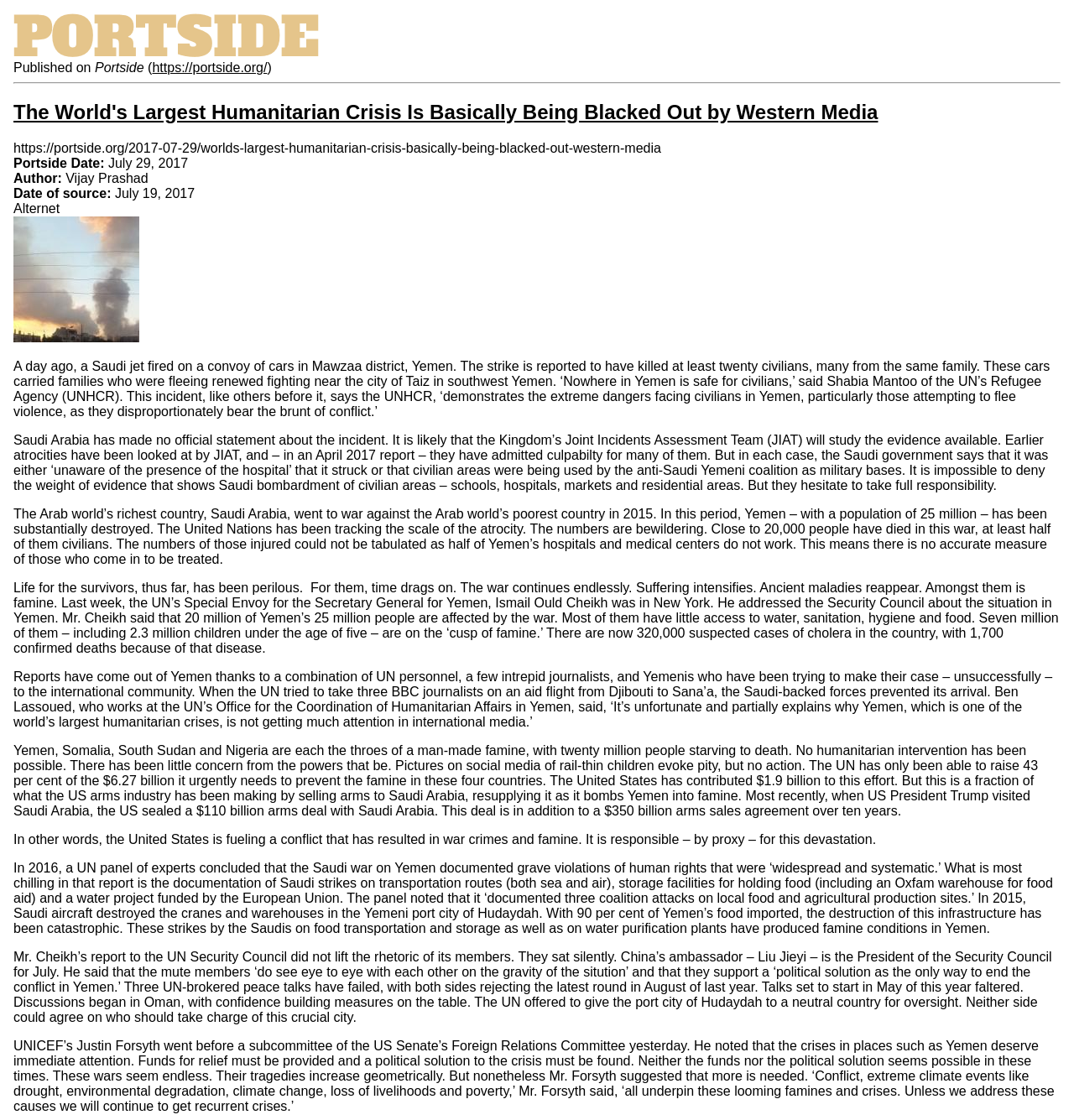Answer succinctly with a single word or phrase:
What is the name of the country that is fueling the conflict in Yemen?

United States